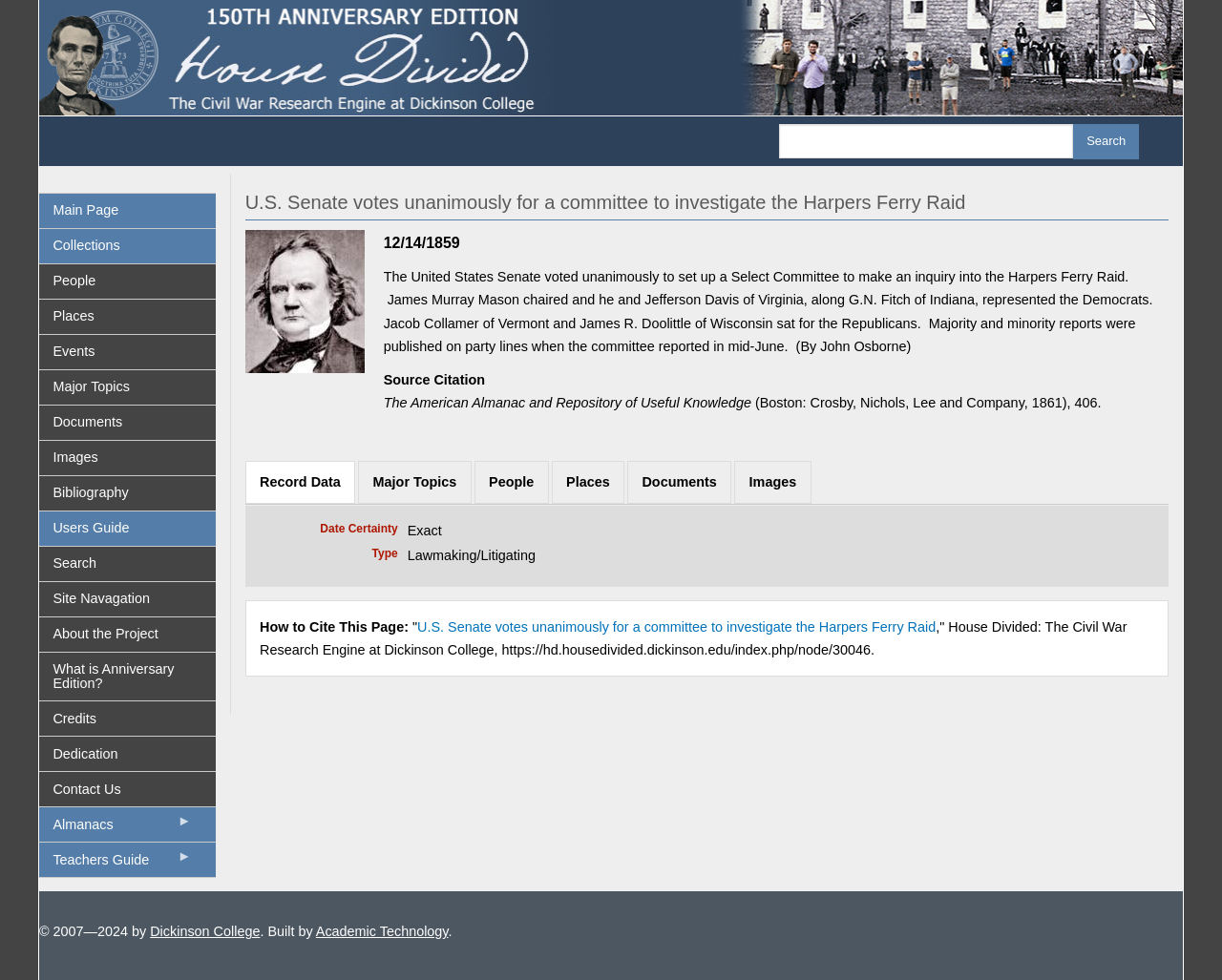Could you highlight the region that needs to be clicked to execute the instruction: "Visit the FAQ page"?

None